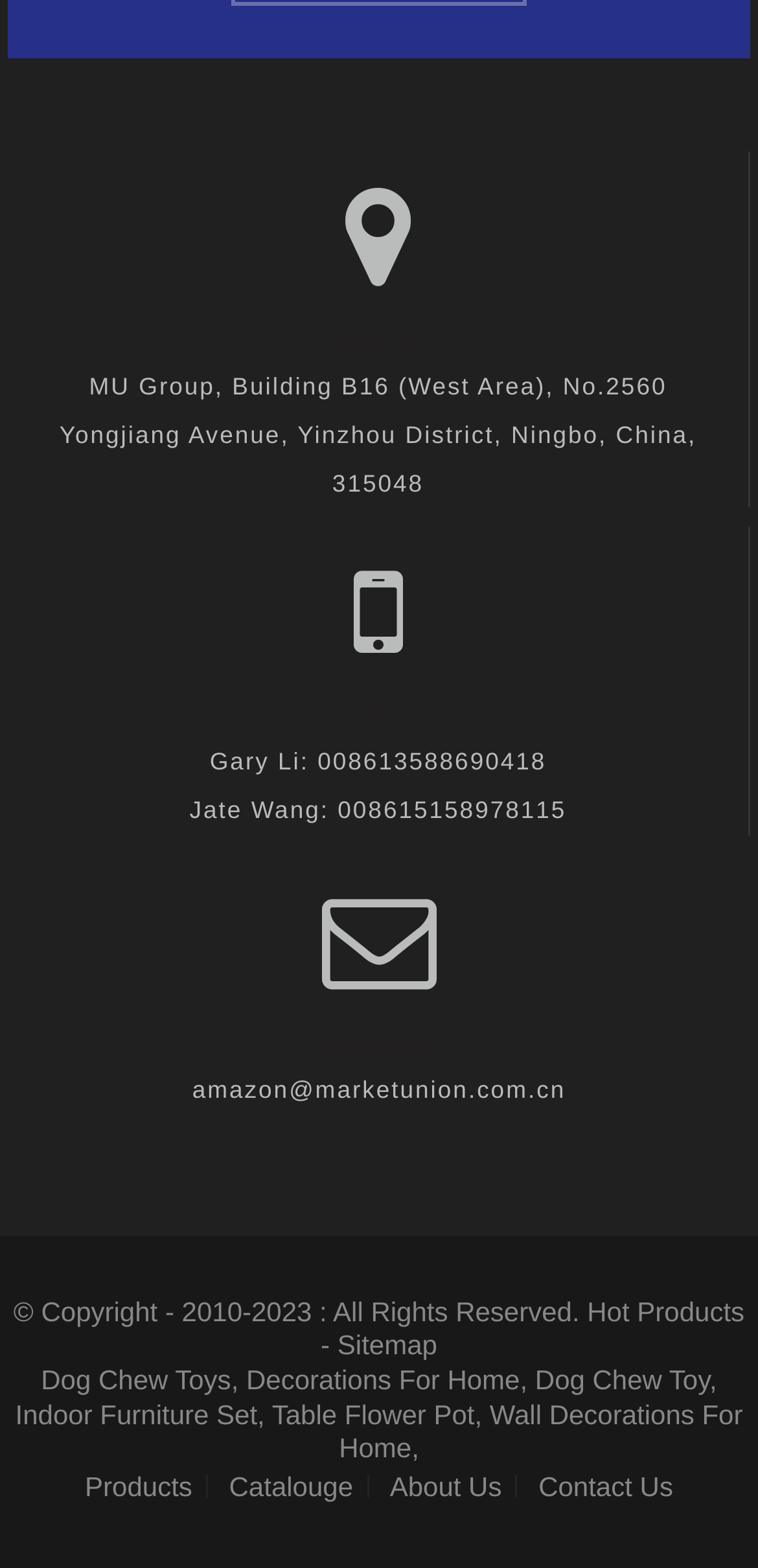Identify the bounding box of the HTML element described here: "Dog Chew Toy". Provide the coordinates as four float numbers between 0 and 1: [left, top, right, bottom].

[0.706, 0.87, 0.936, 0.89]